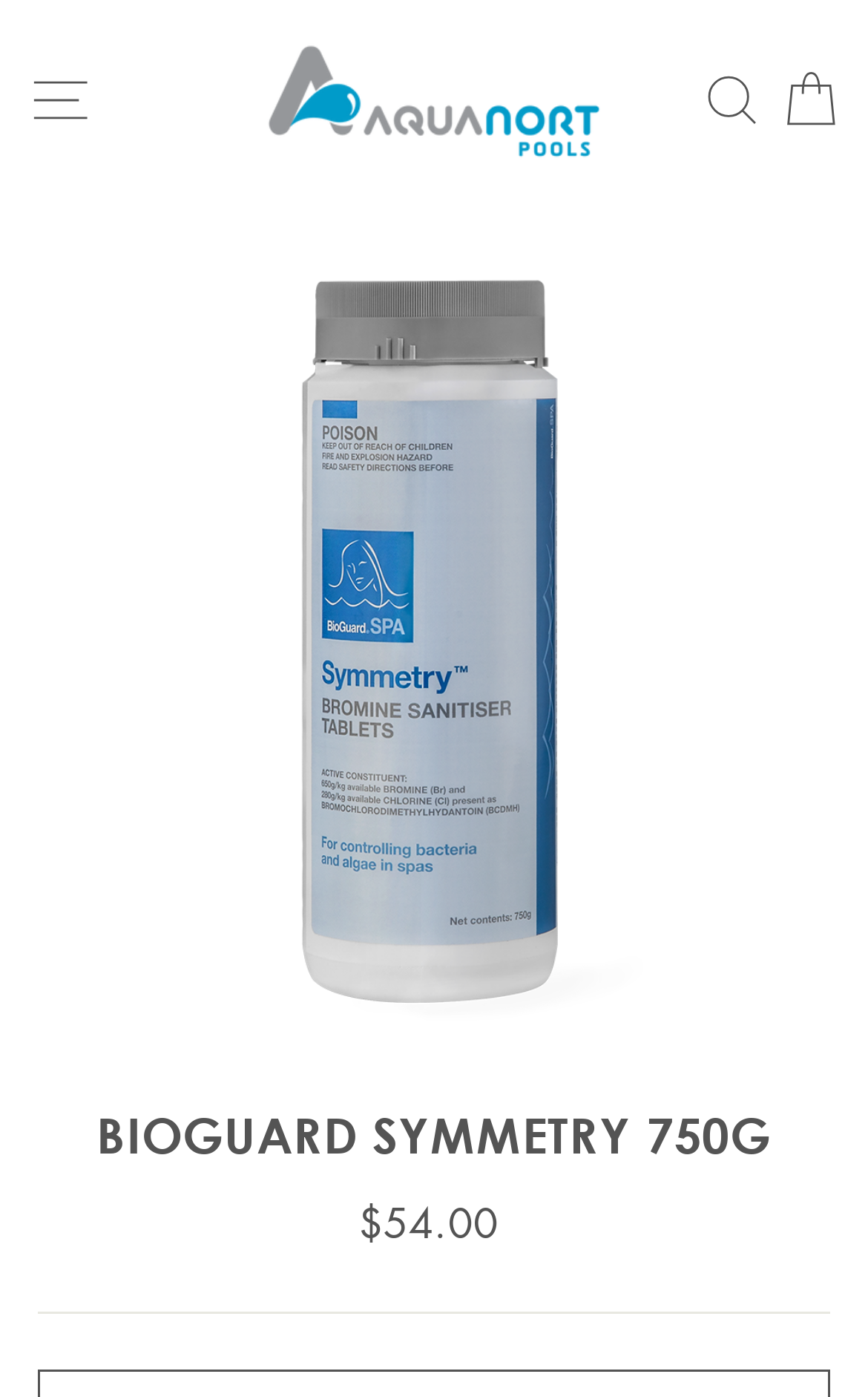Please provide a one-word or phrase answer to the question: 
What is the company name of the seller?

Aquanort